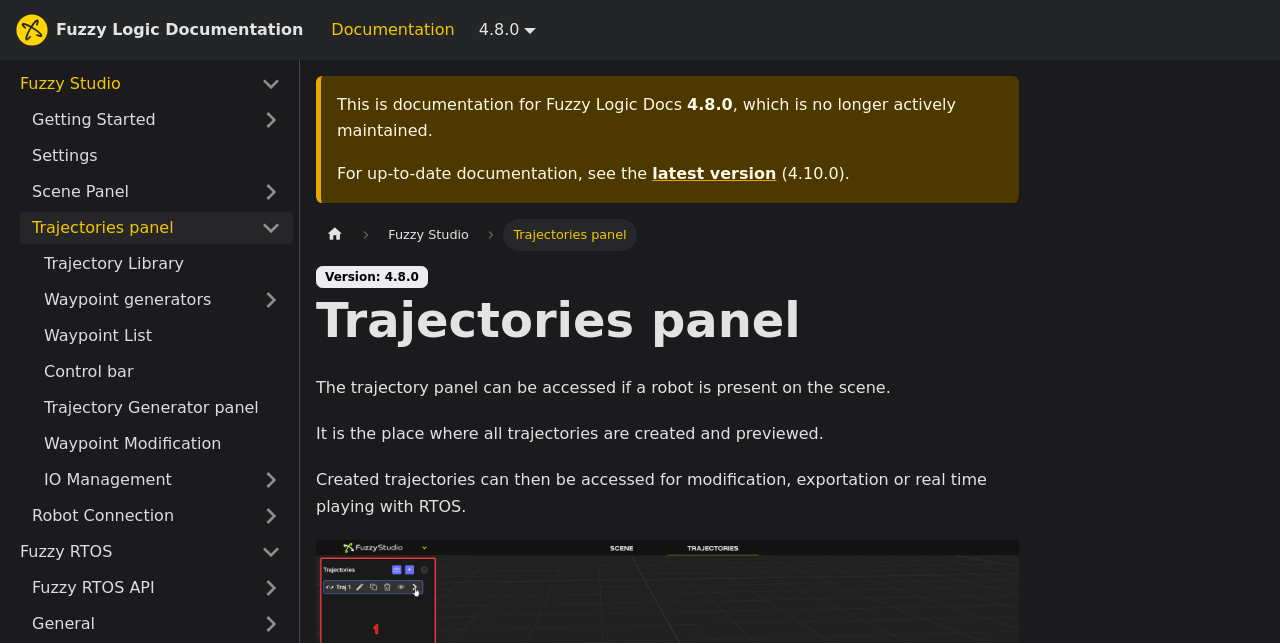What is the current version of Fuzzy Logic Docs?
Give a detailed and exhaustive answer to the question.

I found the version number '4.8.0' in the navigation section, which is also mentioned in the alert message as a deprecated version.